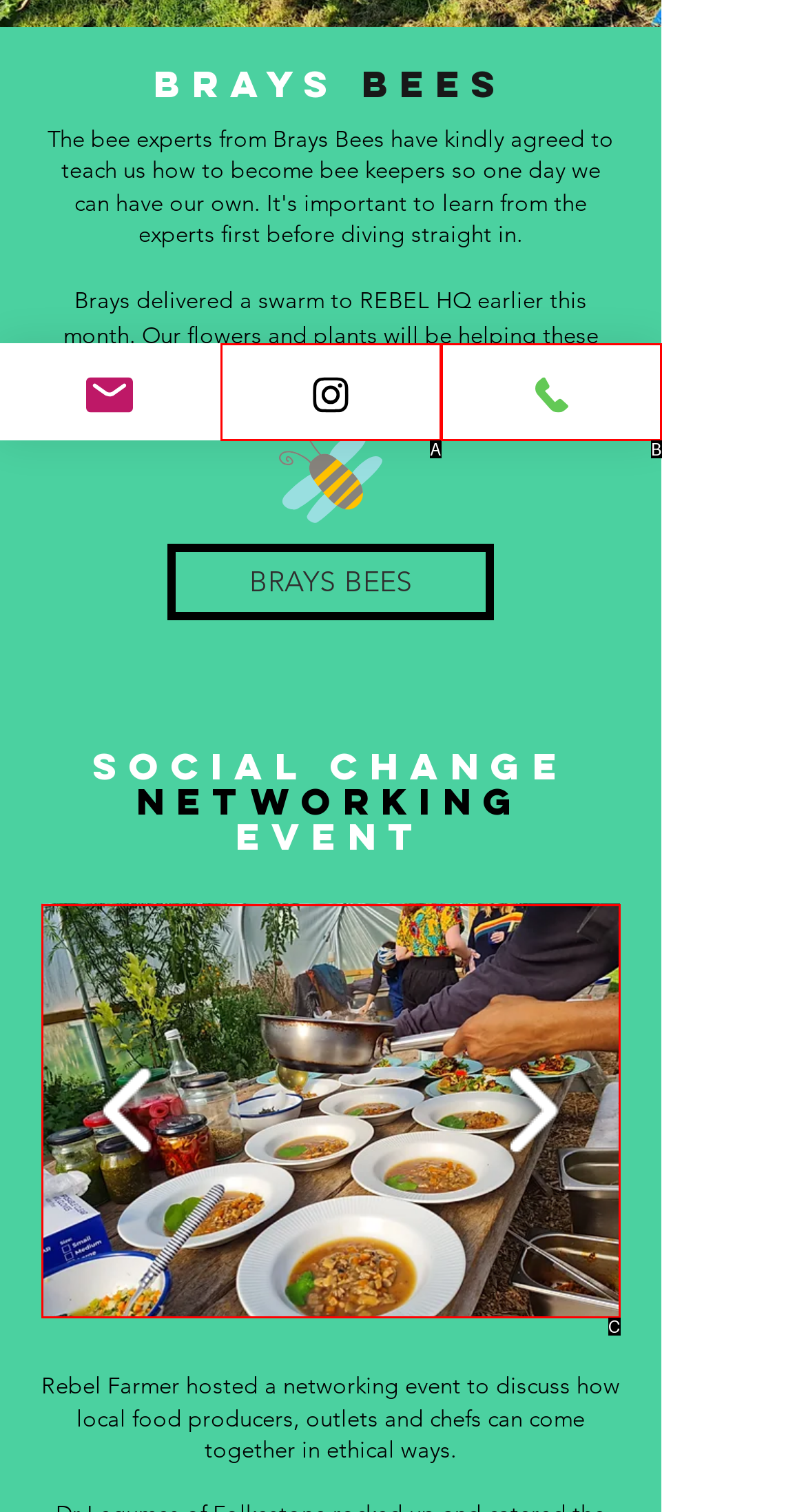Determine the HTML element that best aligns with the description: Instagram
Answer with the appropriate letter from the listed options.

A